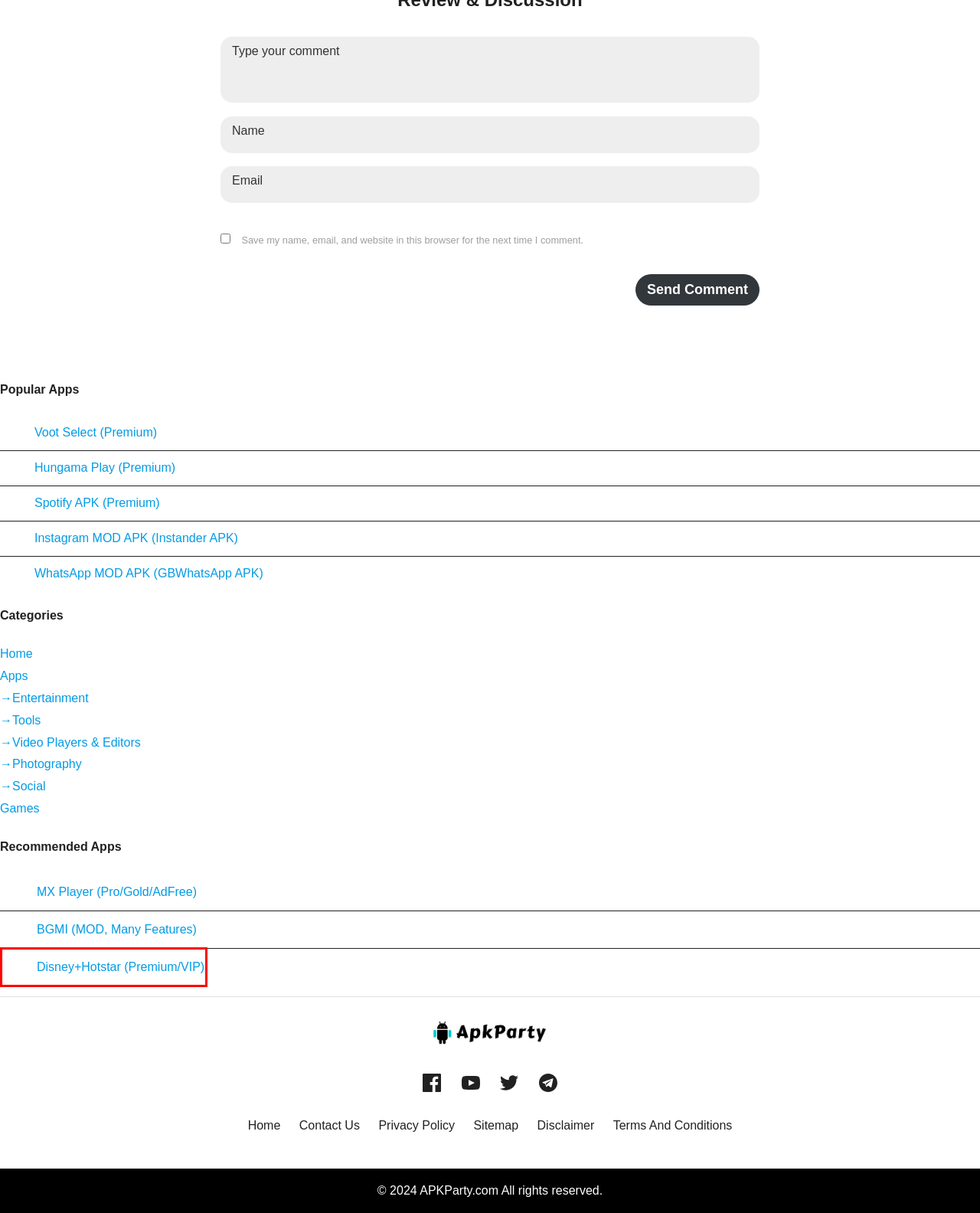You are provided with a screenshot of a webpage containing a red rectangle bounding box. Identify the webpage description that best matches the new webpage after the element in the bounding box is clicked. Here are the potential descriptions:
A. Voot Mod Apk V5.1.0 [Premium] Latest Version 2024
B. Social - APKParty.com
C. Video Players & Editors - APKParty.com
D. Privacy Policy - APKParty.com
E. ENTERTAINMENT - APKParty.com
F. Hotstar Mod Apk V26 (Premium Unlocked) Download 2024
G. Disclaimer - APKParty.com
H. Contact Us - APKParty.com

F